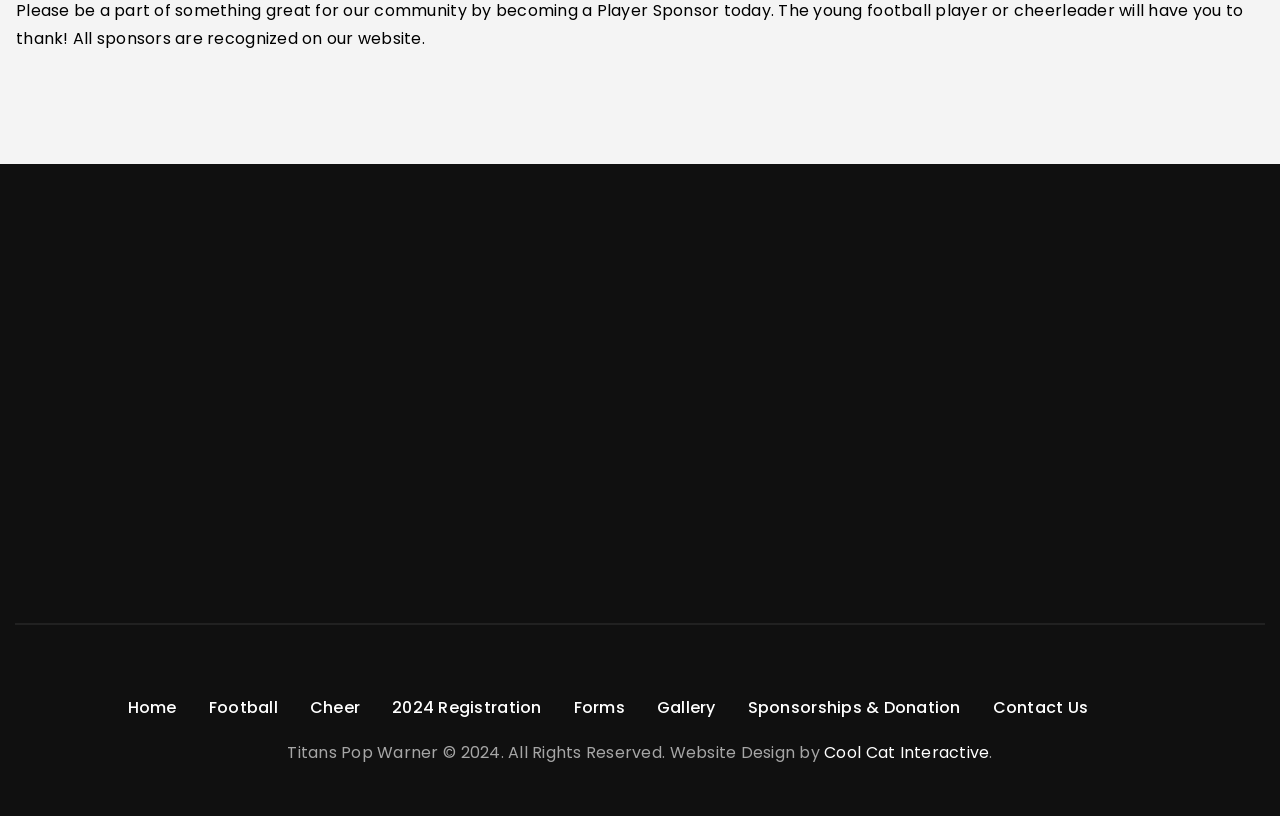Give a one-word or one-phrase response to the question: 
Who designed the website?

Cool Cat Interactive